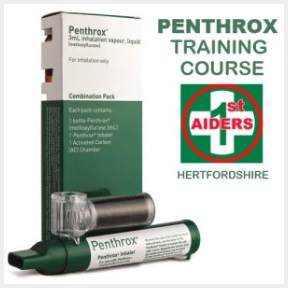What is the purpose of the Penthrox Training Course?
Provide a comprehensive and detailed answer to the question.

The purpose of the Penthrox Training Course is to enhance the first aid skills of participants, particularly in managing pain using Penthrox, as suggested by the graphic serving as a visual guide for participants interested in improving their first aid skills.